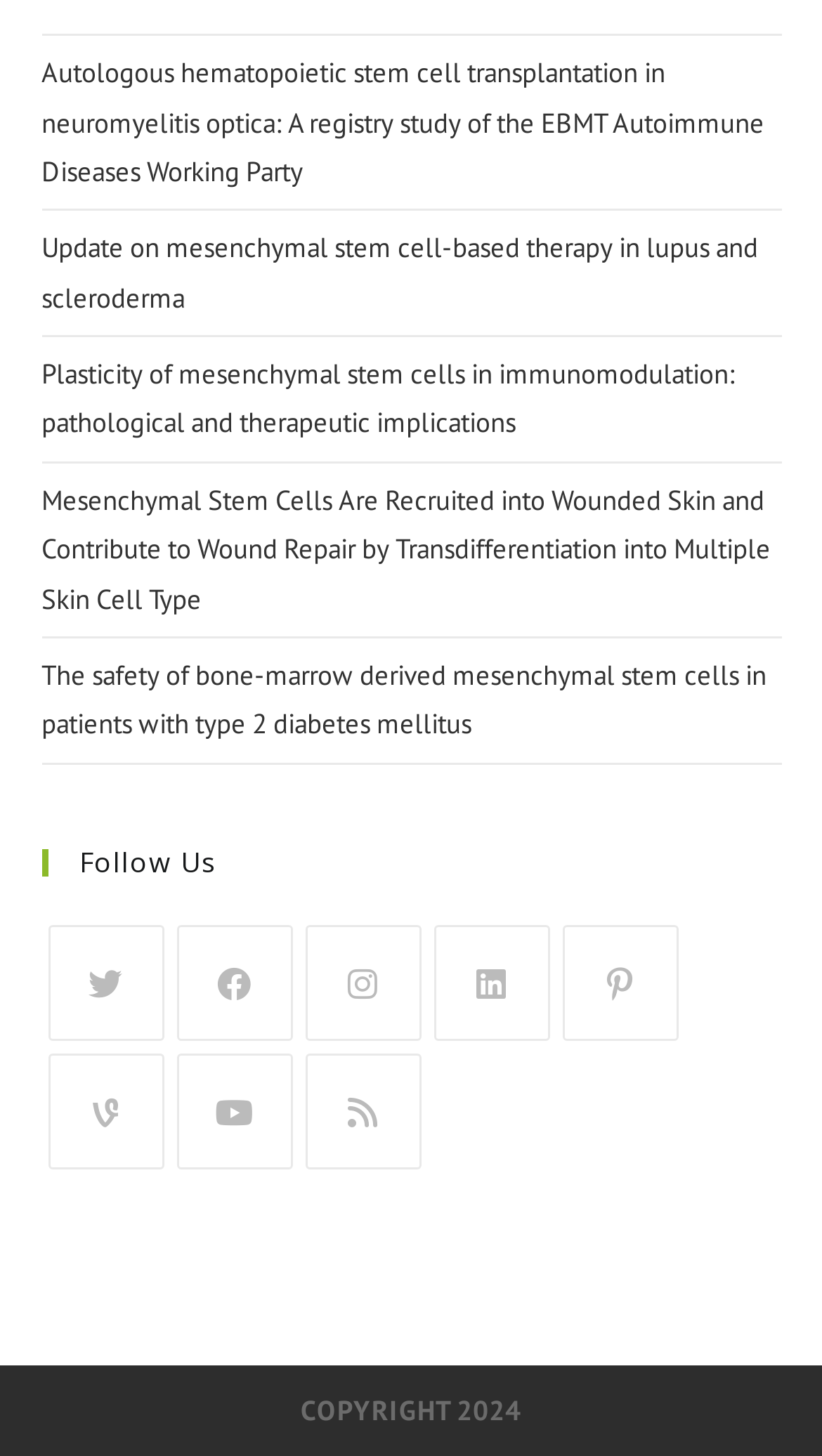Please identify the bounding box coordinates for the region that you need to click to follow this instruction: "Follow the link about autologous hematopoietic stem cell transplantation in neuromyelitis optica".

[0.05, 0.038, 0.929, 0.13]